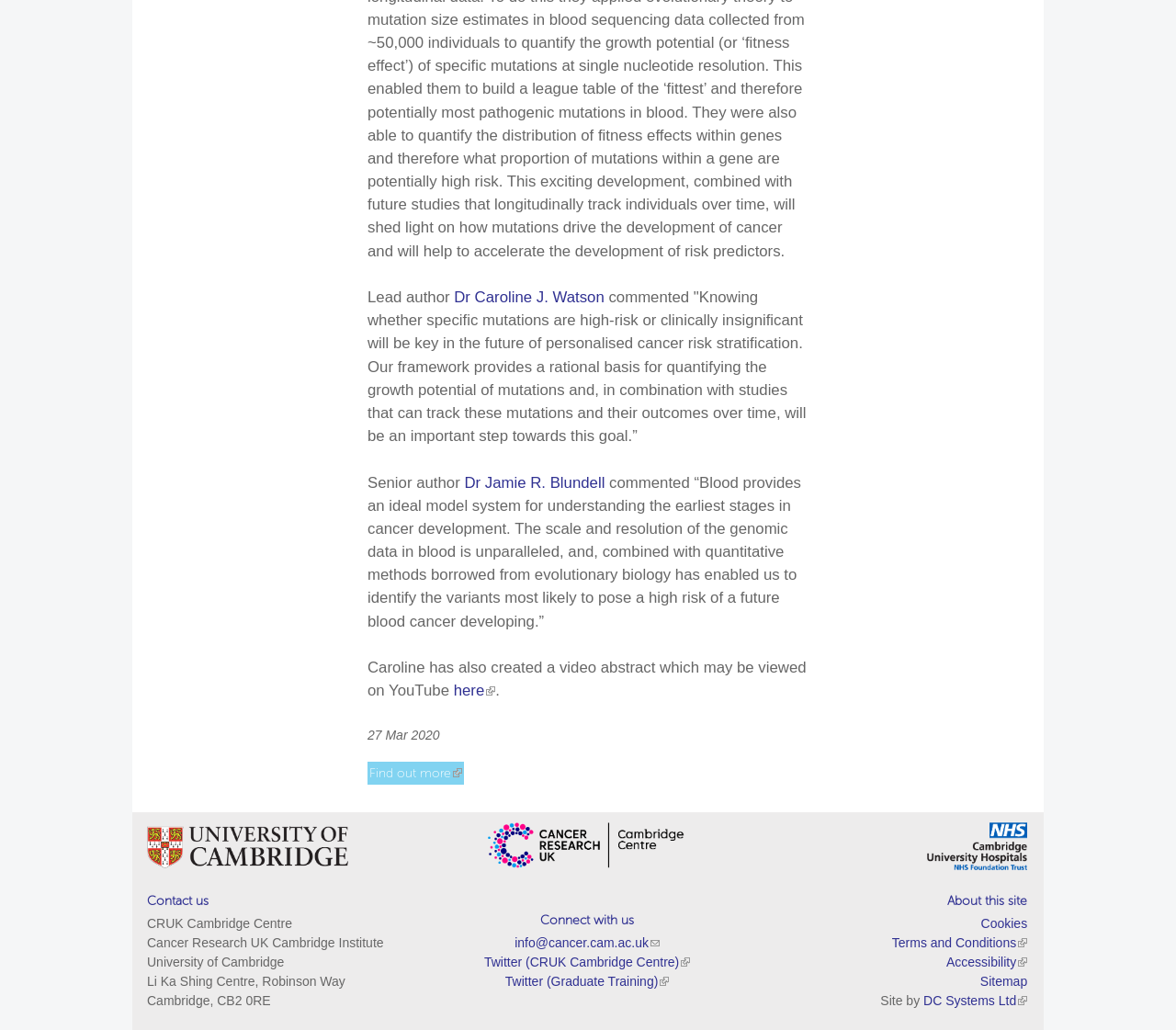Identify the bounding box coordinates of the element to click to follow this instruction: 'Click on the 'NEXT' button'. Ensure the coordinates are four float values between 0 and 1, provided as [left, top, right, bottom].

None